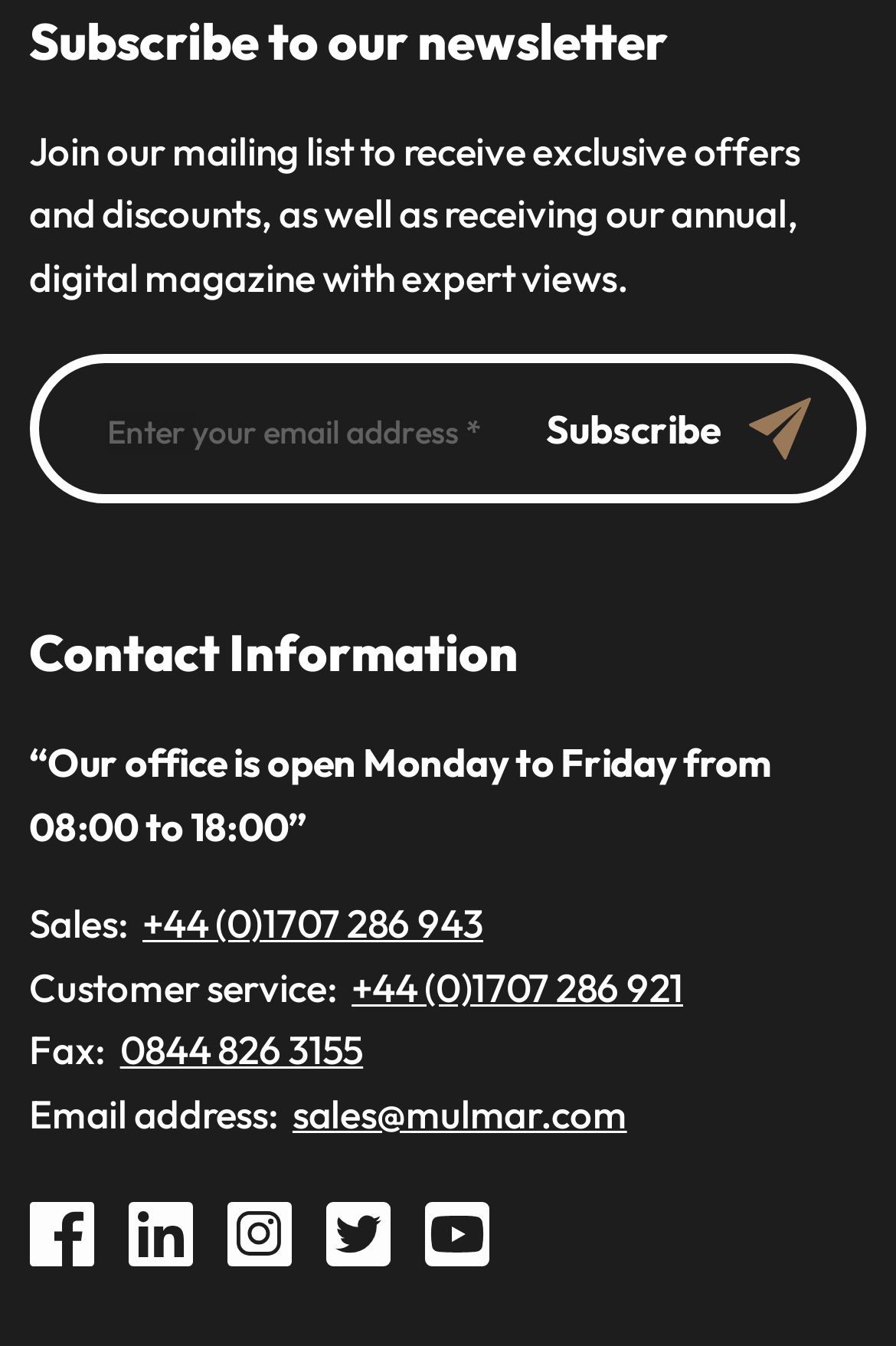What are the office hours? Analyze the screenshot and reply with just one word or a short phrase.

Monday to Friday from 08:00 to 18:00